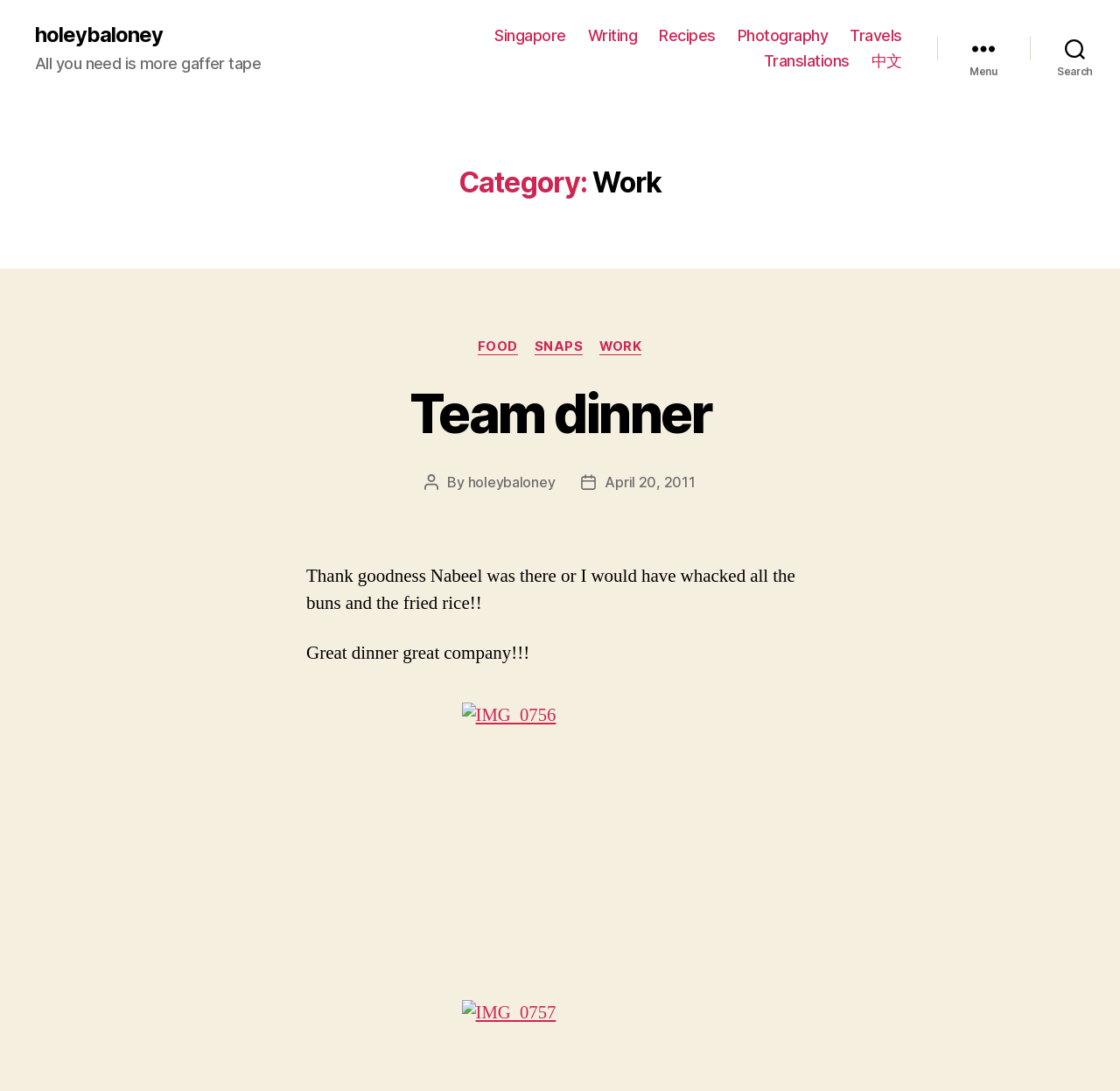Specify the bounding box coordinates of the area to click in order to follow the given instruction: "Click the 'Translations' link."

[0.682, 0.048, 0.759, 0.065]